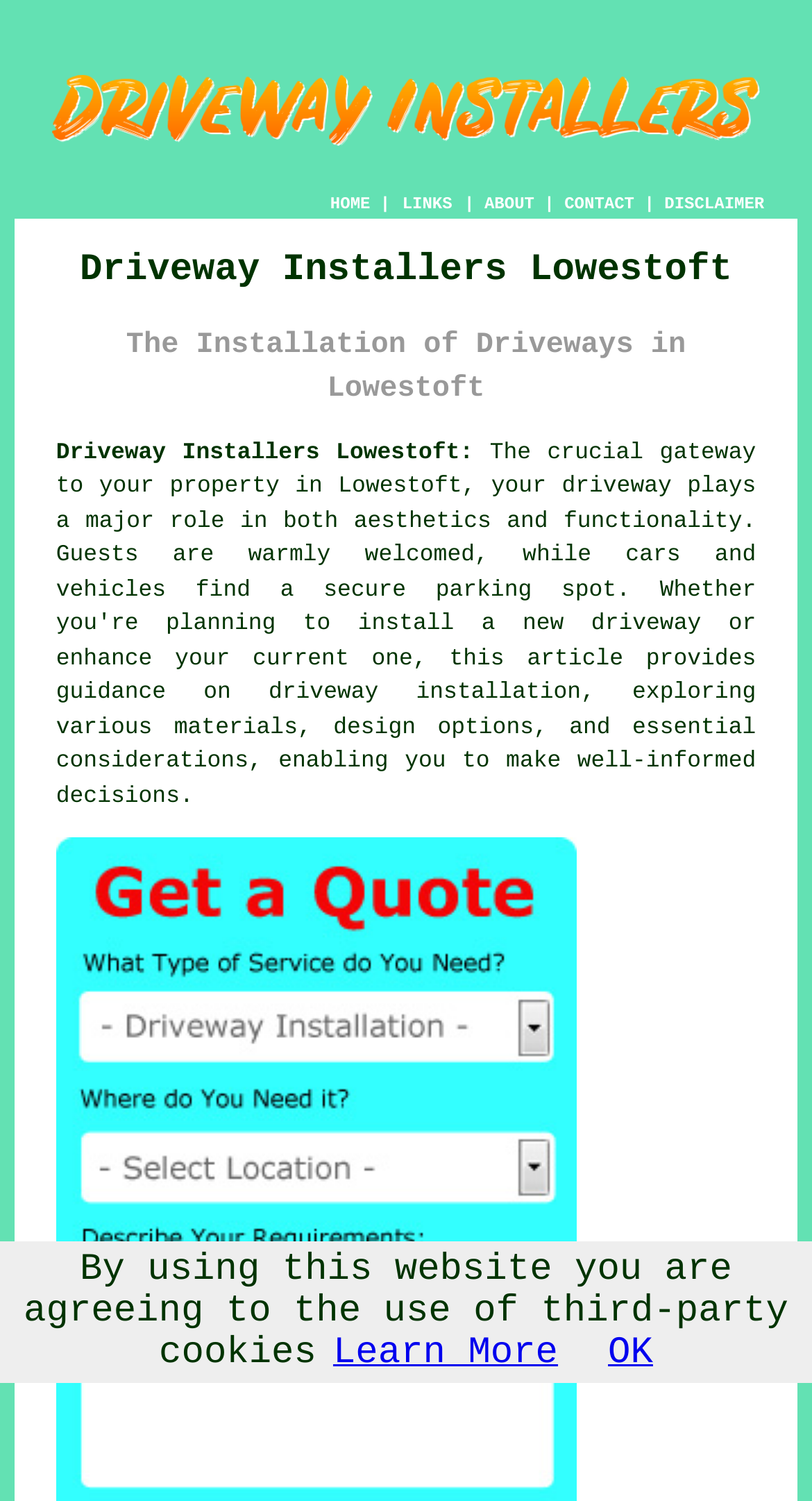Please determine the bounding box coordinates of the element's region to click for the following instruction: "Click the HOME link".

[0.407, 0.13, 0.456, 0.143]